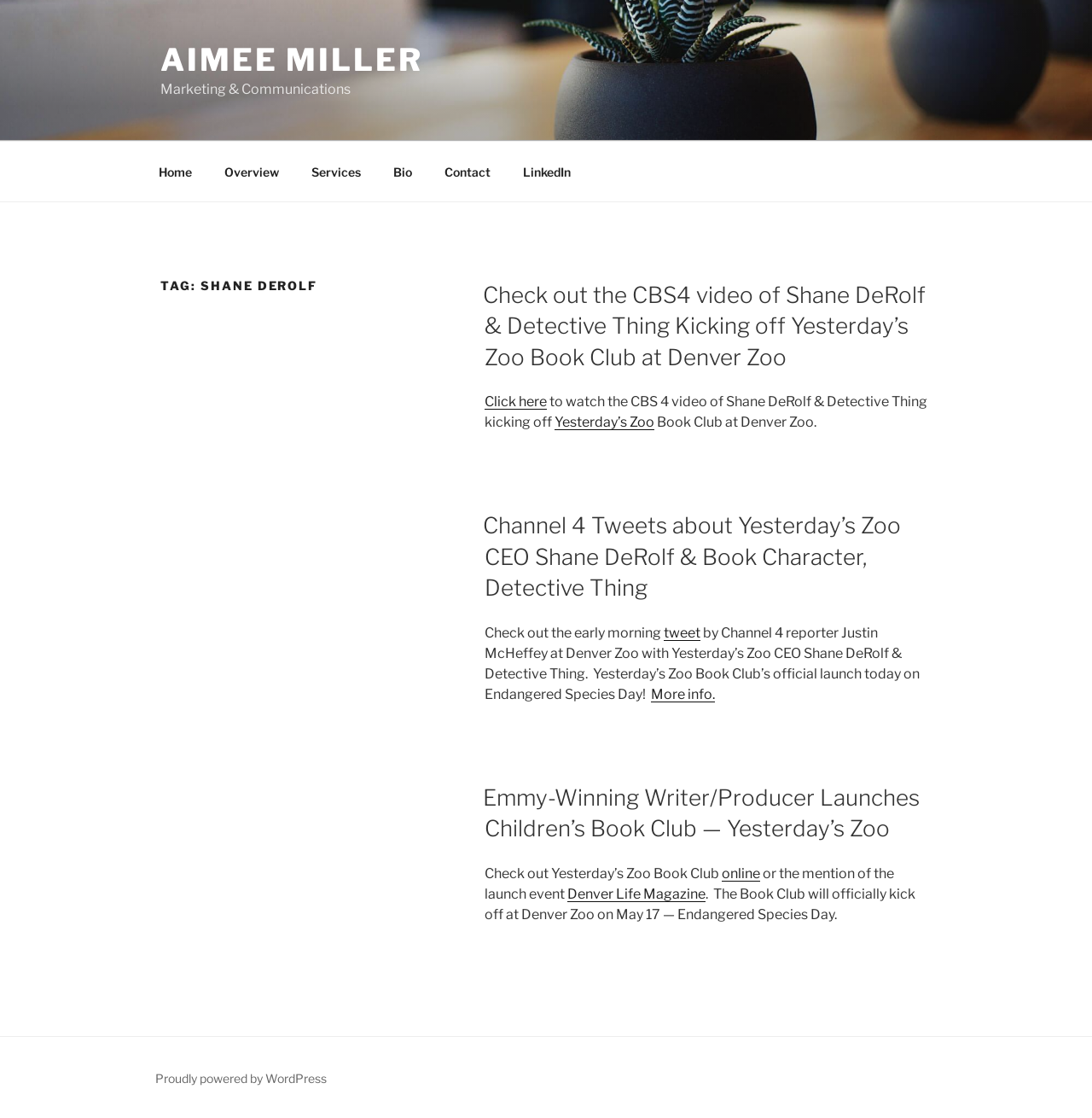Use a single word or phrase to respond to the question:
What is the name of the book club mentioned?

Yesterday’s Zoo Book Club